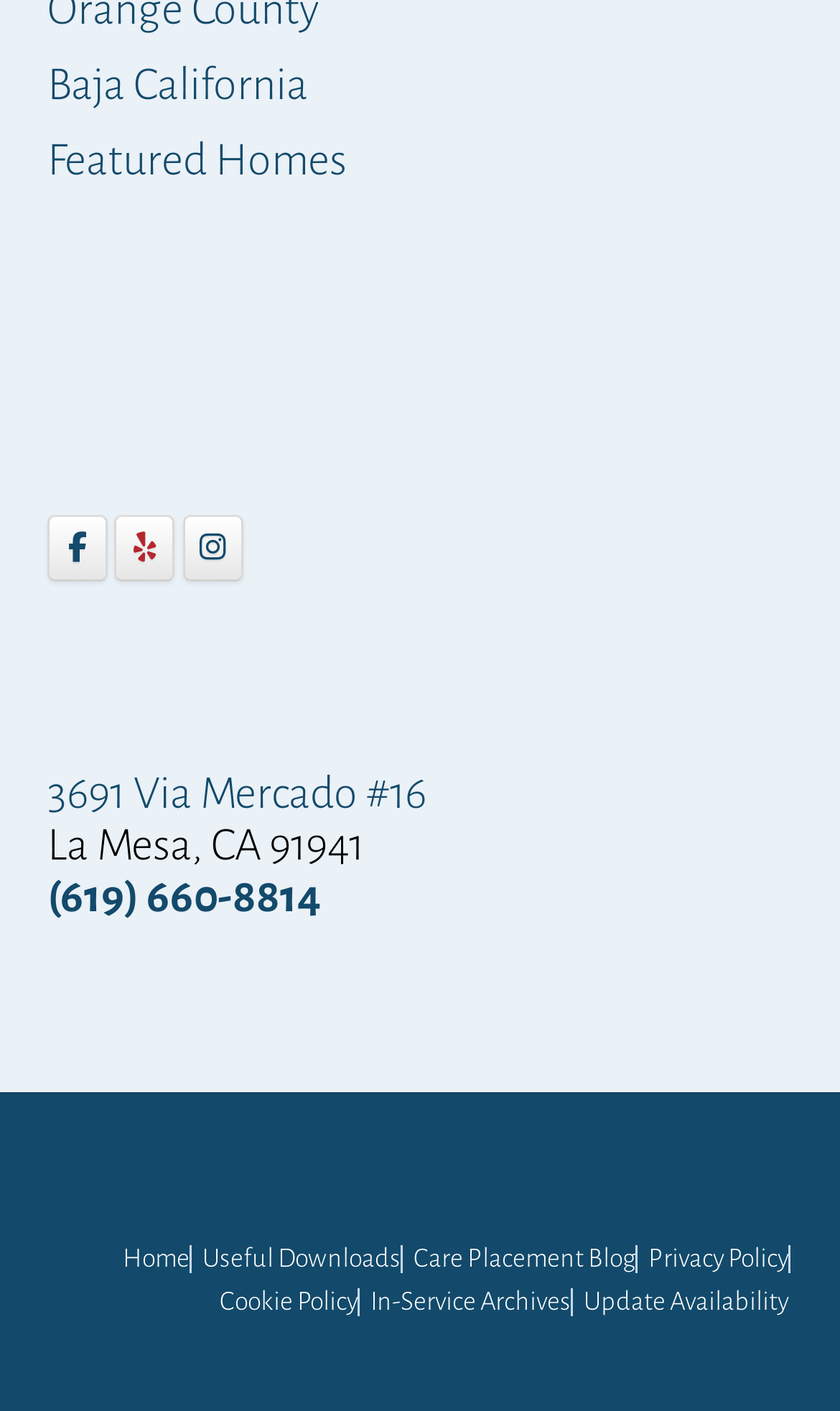Could you highlight the region that needs to be clicked to execute the instruction: "Go to Care Placement Home"?

[0.056, 0.508, 0.826, 0.541]